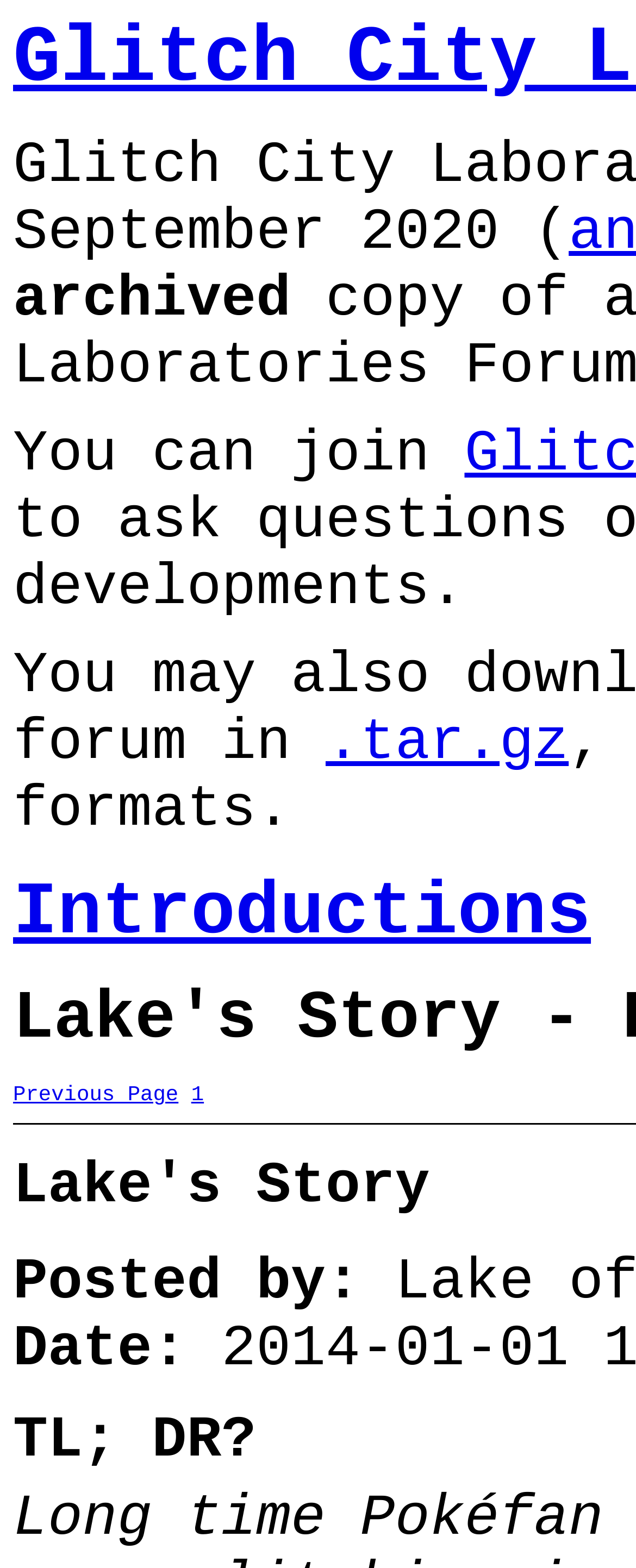Is there a way to join something on this webpage?
Deliver a detailed and extensive answer to the question.

I found the text 'You can join' on the webpage, which suggests that there is an opportunity to join something, although the details are not specified.